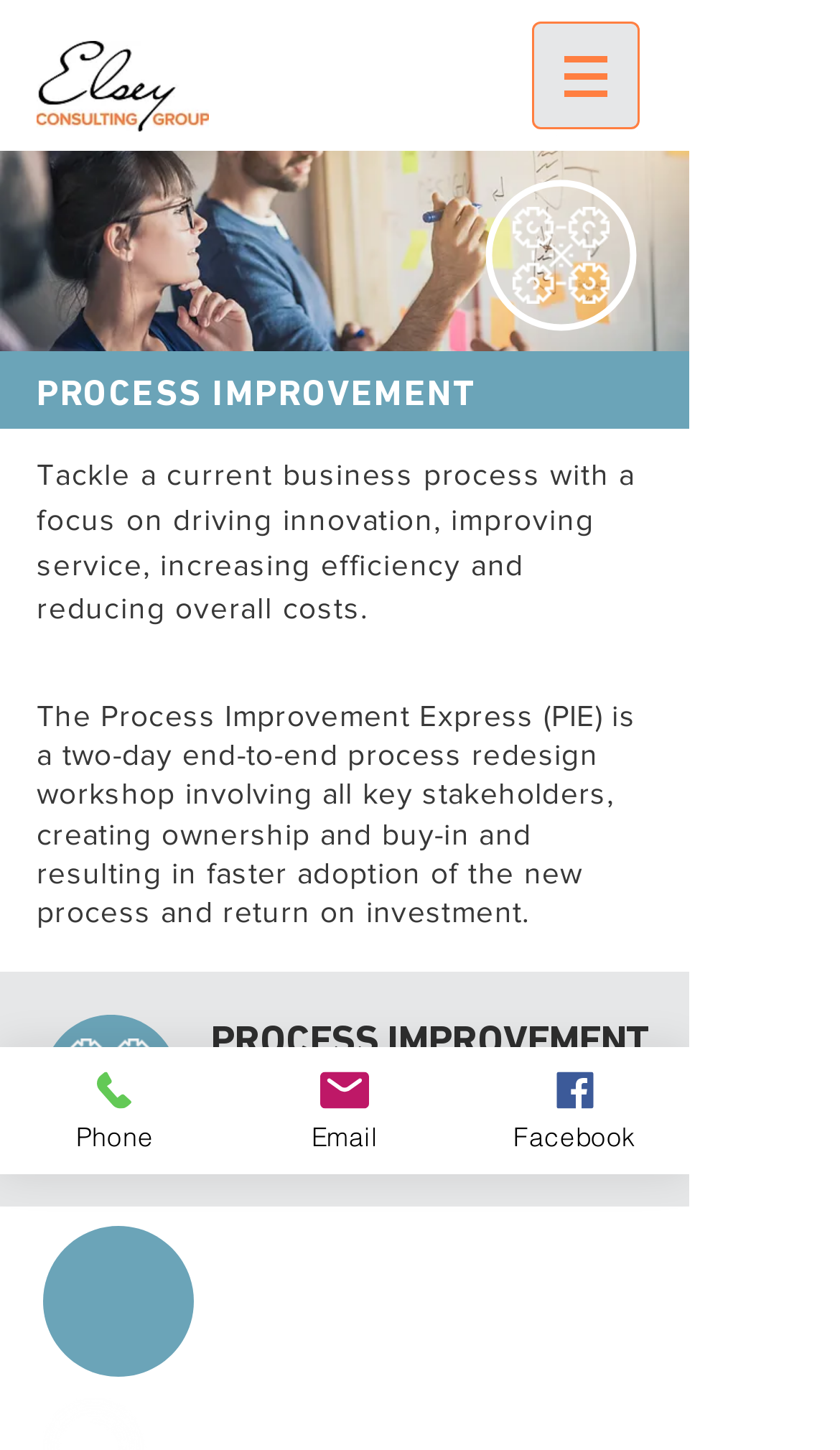Please provide a brief answer to the question using only one word or phrase: 
What is the expected outcome of the Process Improvement Express?

Return on investment